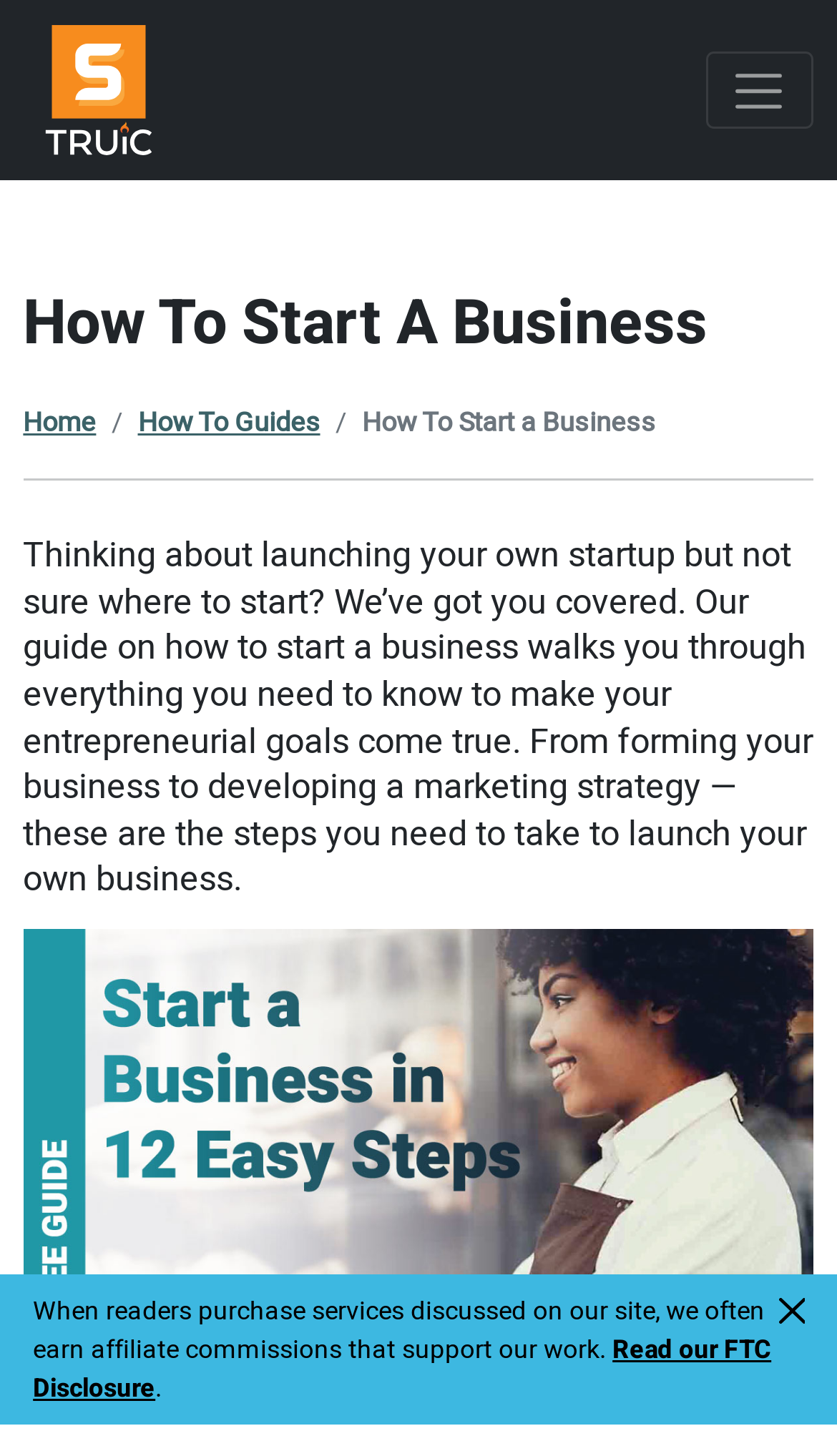How many navigation links are available?
Answer the question with a thorough and detailed explanation.

The navigation section on the webpage contains three links: 'Home', 'How To Guides', and the logo link, indicating that there are three navigation links available.